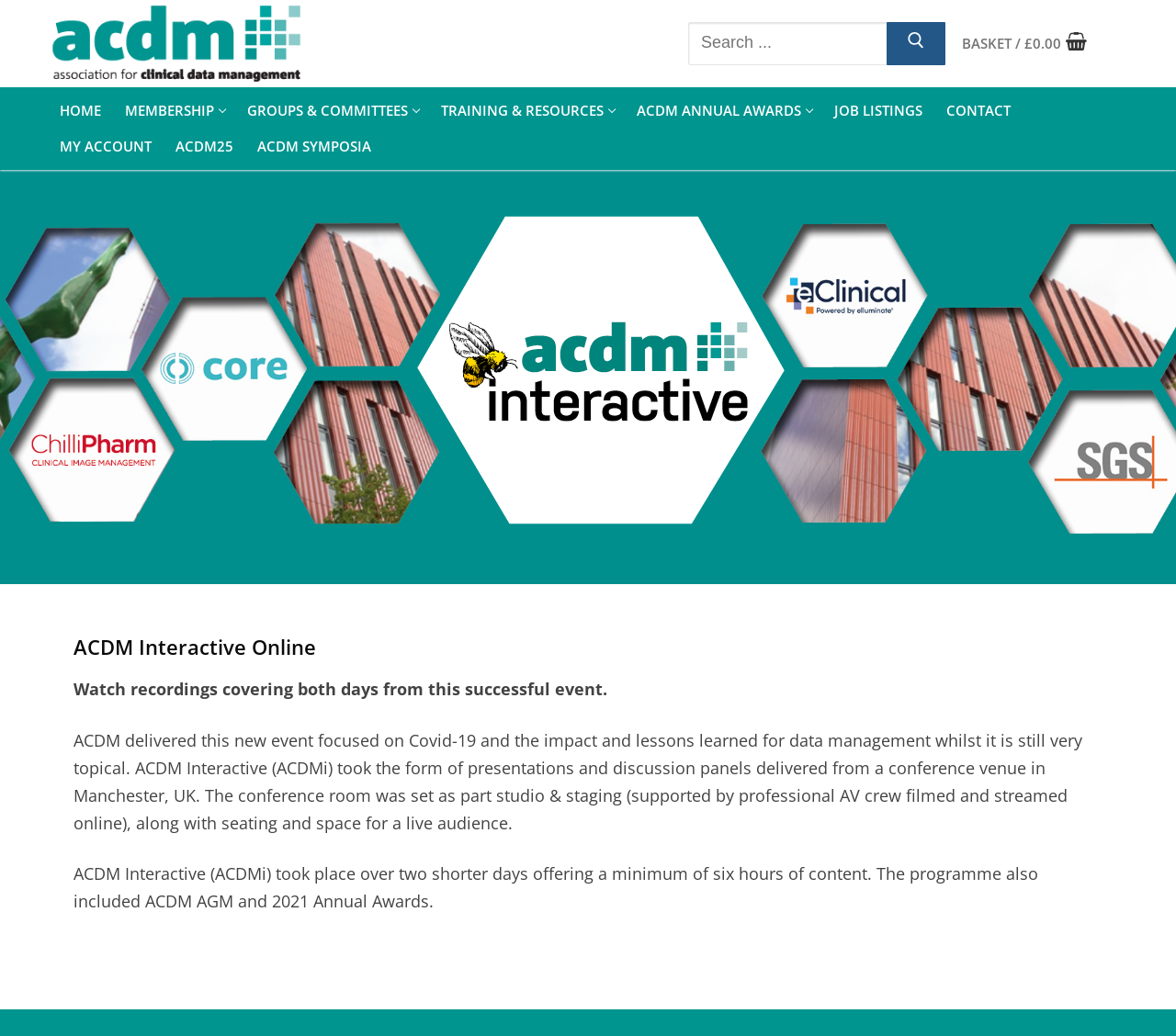Please find the bounding box coordinates of the clickable region needed to complete the following instruction: "Go to ACDM homepage". The bounding box coordinates must consist of four float numbers between 0 and 1, i.e., [left, top, right, bottom].

[0.041, 0.0, 0.26, 0.084]